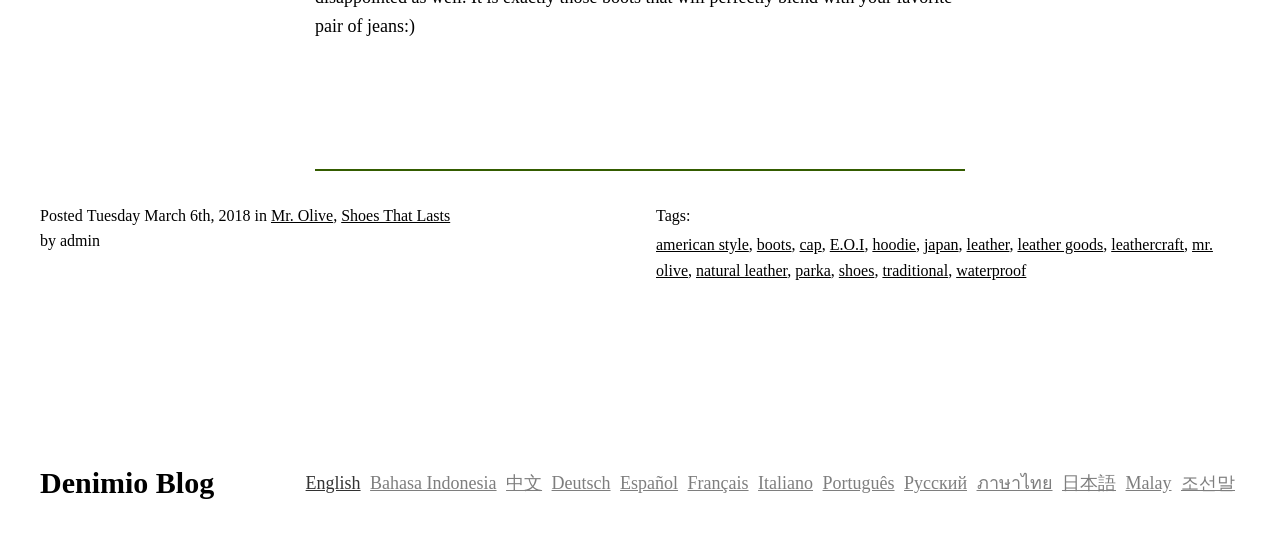Locate the UI element described by Shoes That Lasts and provide its bounding box coordinates. Use the format (top-left x, top-left y, bottom-right x, bottom-right y) with all values as floating point numbers between 0 and 1.

[0.267, 0.377, 0.352, 0.408]